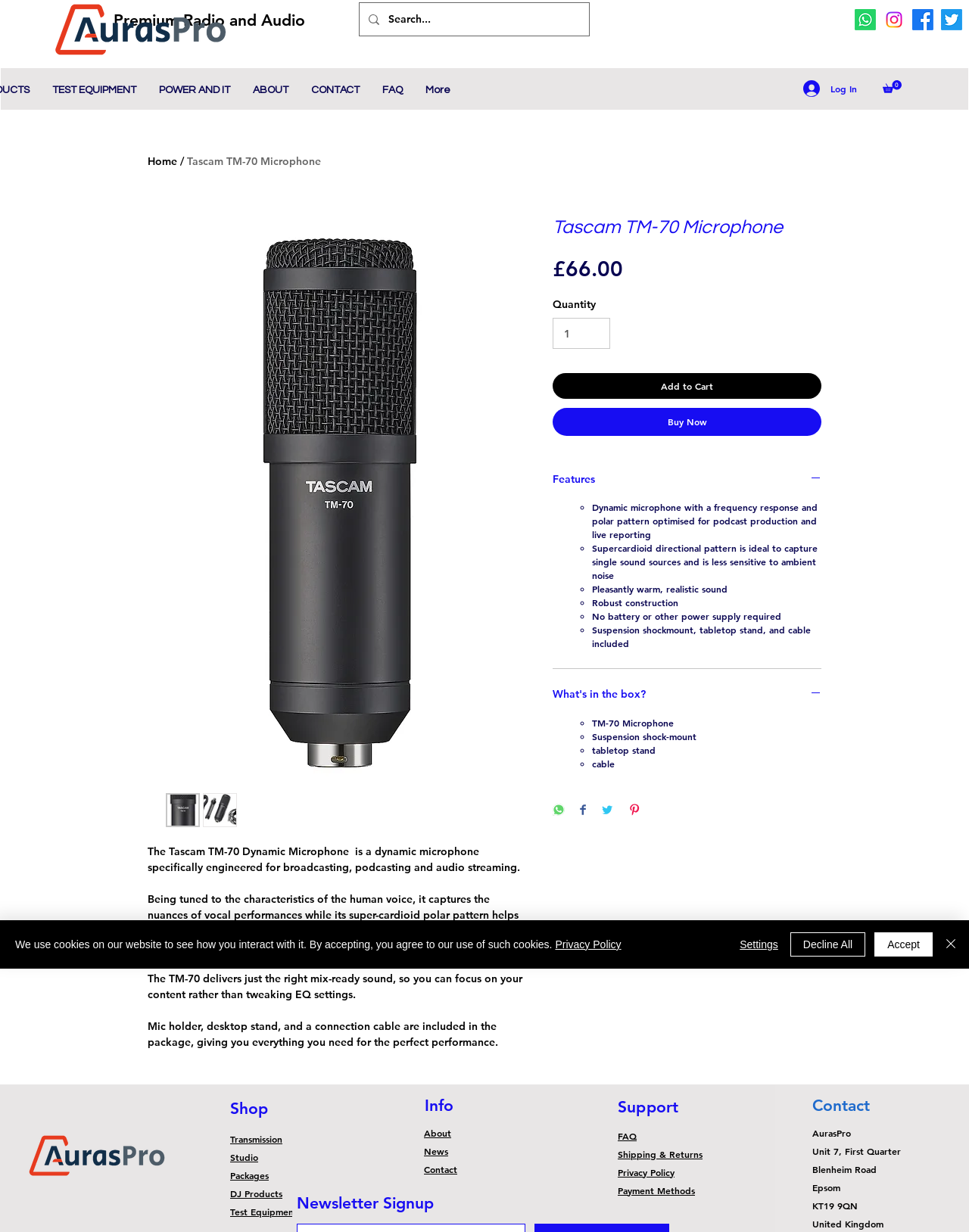Construct a comprehensive description capturing every detail on the webpage.

This webpage is about the Tascam TM-70 Dynamic Microphone, specifically designed for broadcasting, podcasting, and audio streaming. At the top left corner, there is an AurasPro logo, which is an image linked to the AurasPro website. Next to it, there is a heading that reads "Premium Radio and Audio". 

On the top right corner, there is a search bar with a magnifying glass icon, accompanied by social media icons for WhatsApp, Instagram, Facebook, and Twitter. Below these icons, there are navigation links to different sections of the website, including "TEST EQUIPMENT", "POWER AND IT", "ABOUT", "CONTACT", "FAQ", and "More".

The main content of the webpage is divided into two sections. On the left side, there is an article about the Tascam TM-70 Microphone, which includes a large image of the microphone, a brief description, and several paragraphs of text detailing its features and benefits. The text describes the microphone's ability to capture vocal performances while minimizing ambient noise, its super-cardioid polar pattern, and its inclusion of a mic holder, desktop stand, and connection cable.

On the right side, there are several buttons and links, including "Log In", "Cart with 0 items", and a call-to-action button to "Add to Cart" or "Buy Now". There is also a section displaying the price of the microphone, £66.00, and a quantity selector. Below this, there are buttons to view the microphone's features and what's included in the box, which expand to reveal lists of bullet points detailing the microphone's specifications and accessories.

At the bottom of the page, there are social media sharing buttons for WhatsApp, Facebook, and Twitter.